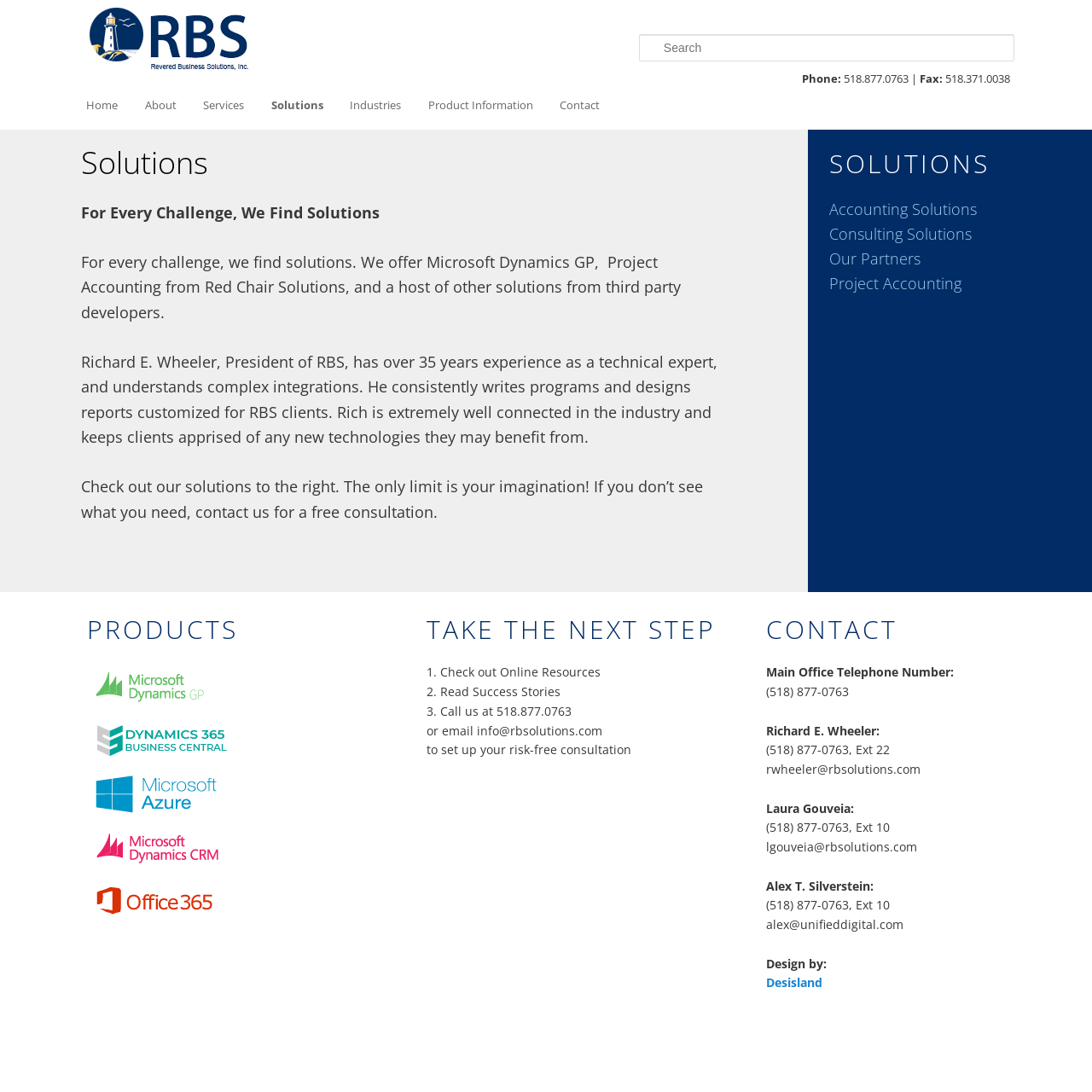Please find the bounding box for the UI element described by: "Consulting Solutions".

[0.759, 0.205, 0.89, 0.223]